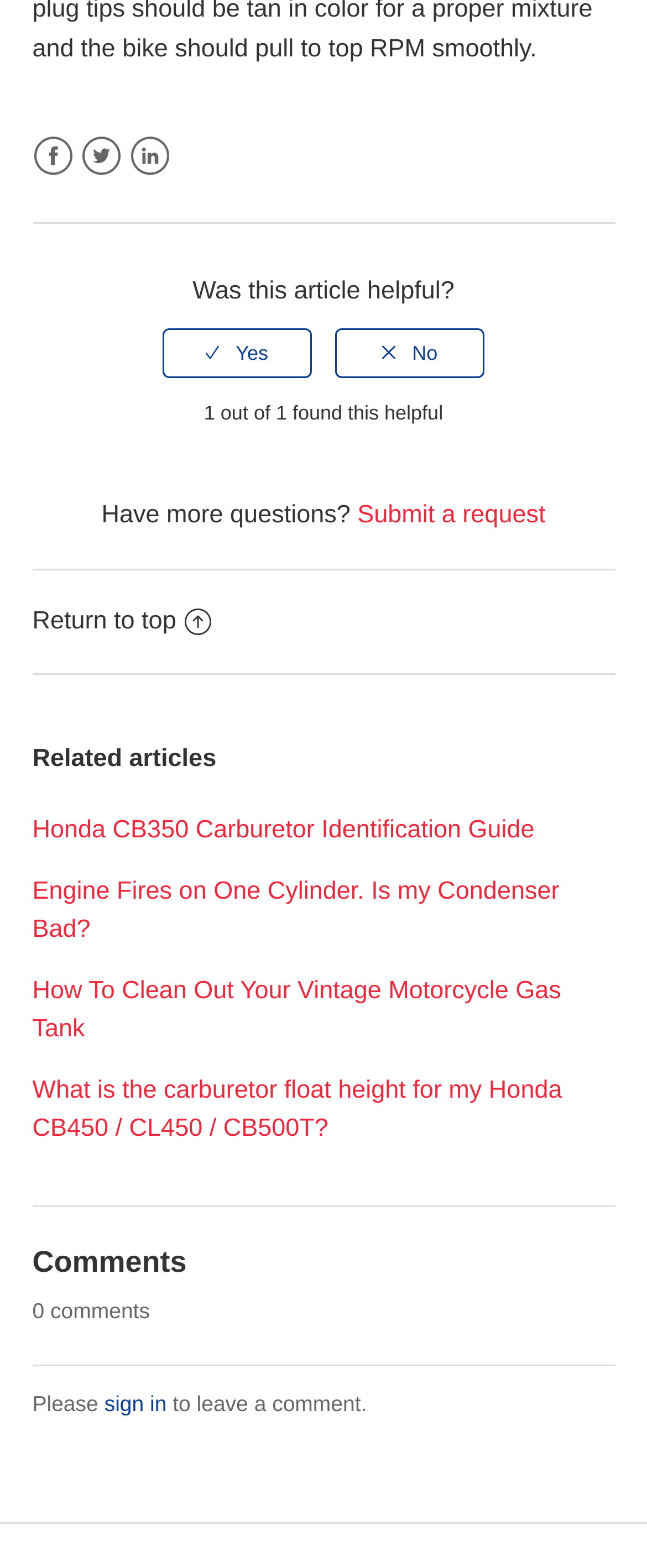Bounding box coordinates must be specified in the format (top-left x, top-left y, bottom-right x, bottom-right y). All values should be floating point numbers between 0 and 1. What are the bounding box coordinates of the UI element described as: sign in

[0.161, 0.887, 0.258, 0.903]